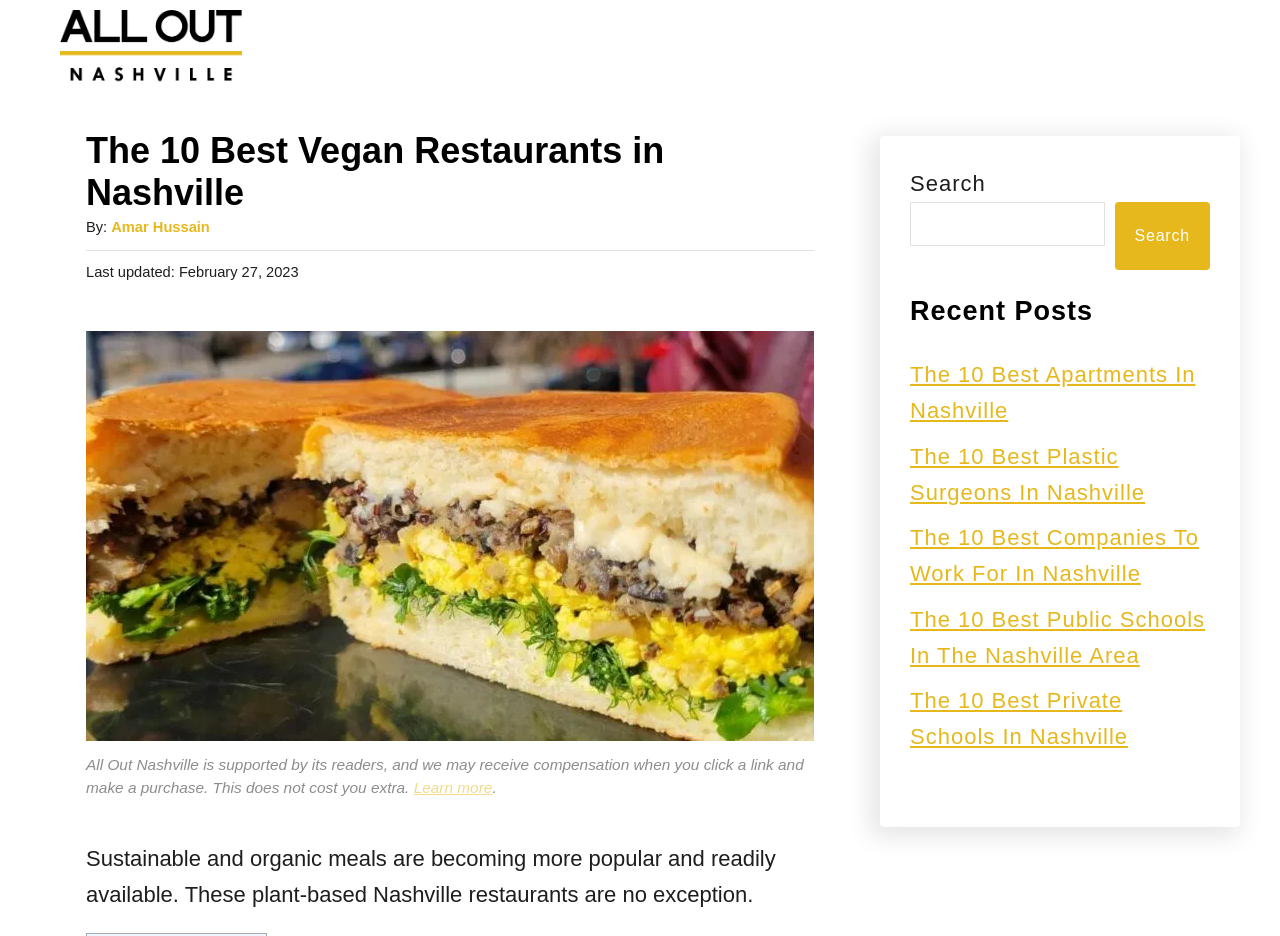Kindly determine the bounding box coordinates for the clickable area to achieve the given instruction: "Check recent posts".

[0.711, 0.309, 0.945, 0.356]